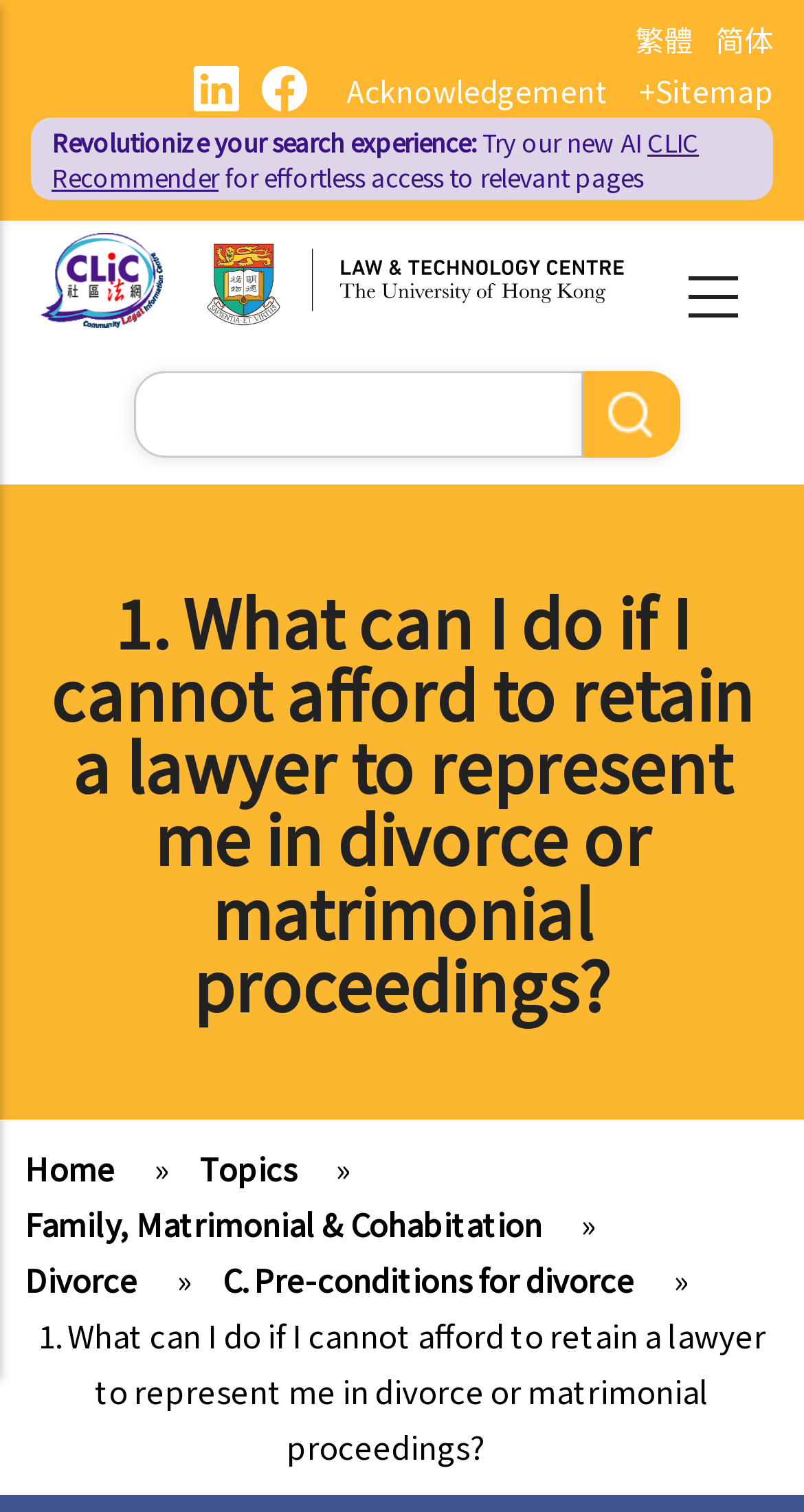Indicate the bounding box coordinates of the element that must be clicked to execute the instruction: "Search for information". The coordinates should be given as four float numbers between 0 and 1, i.e., [left, top, right, bottom].

[0.166, 0.246, 0.845, 0.303]